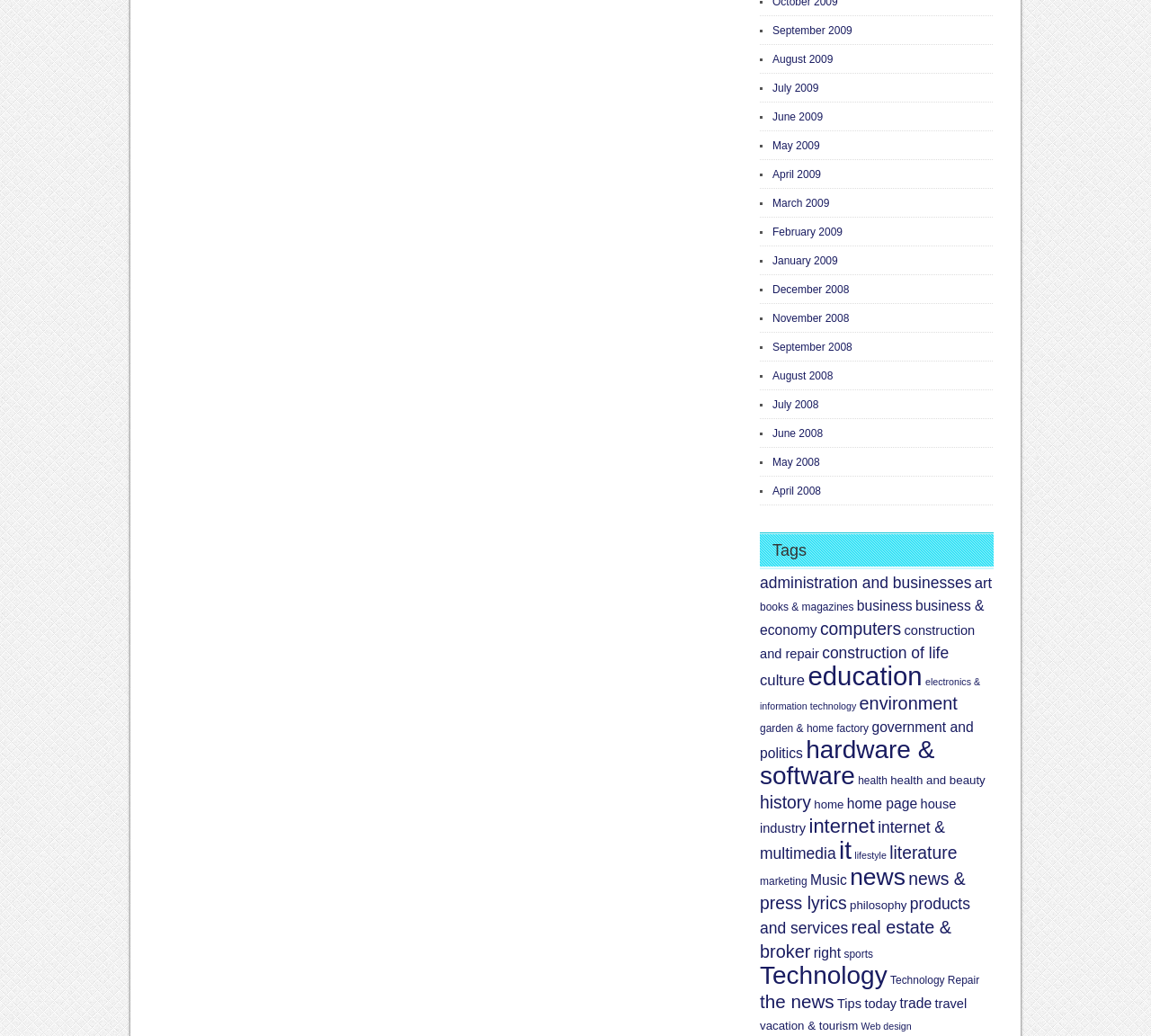Find the bounding box coordinates of the element I should click to carry out the following instruction: "Discover 'travel' related content".

[0.812, 0.962, 0.84, 0.976]